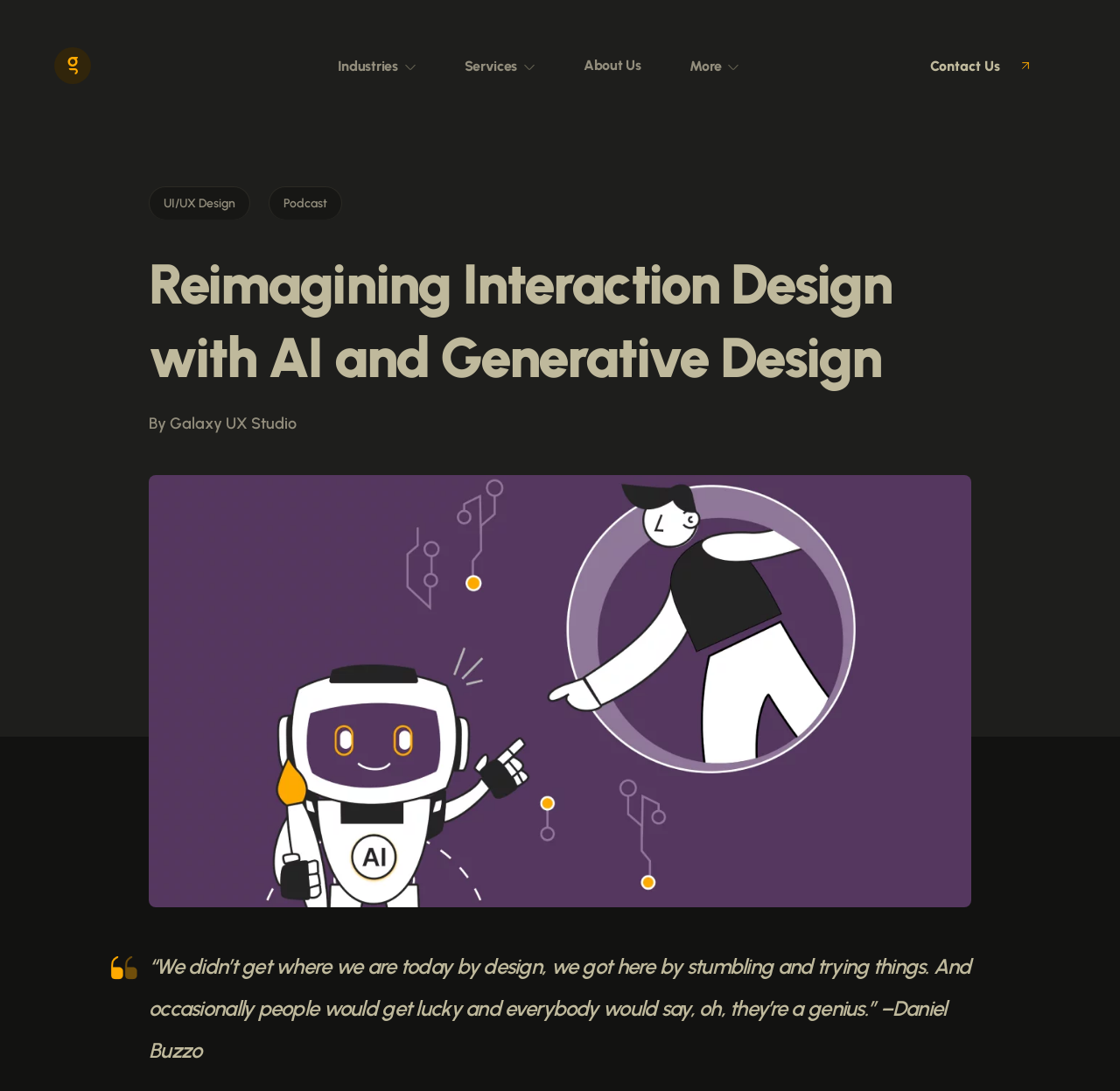Kindly determine the bounding box coordinates for the area that needs to be clicked to execute this instruction: "Listen to Podcast".

[0.24, 0.171, 0.306, 0.201]